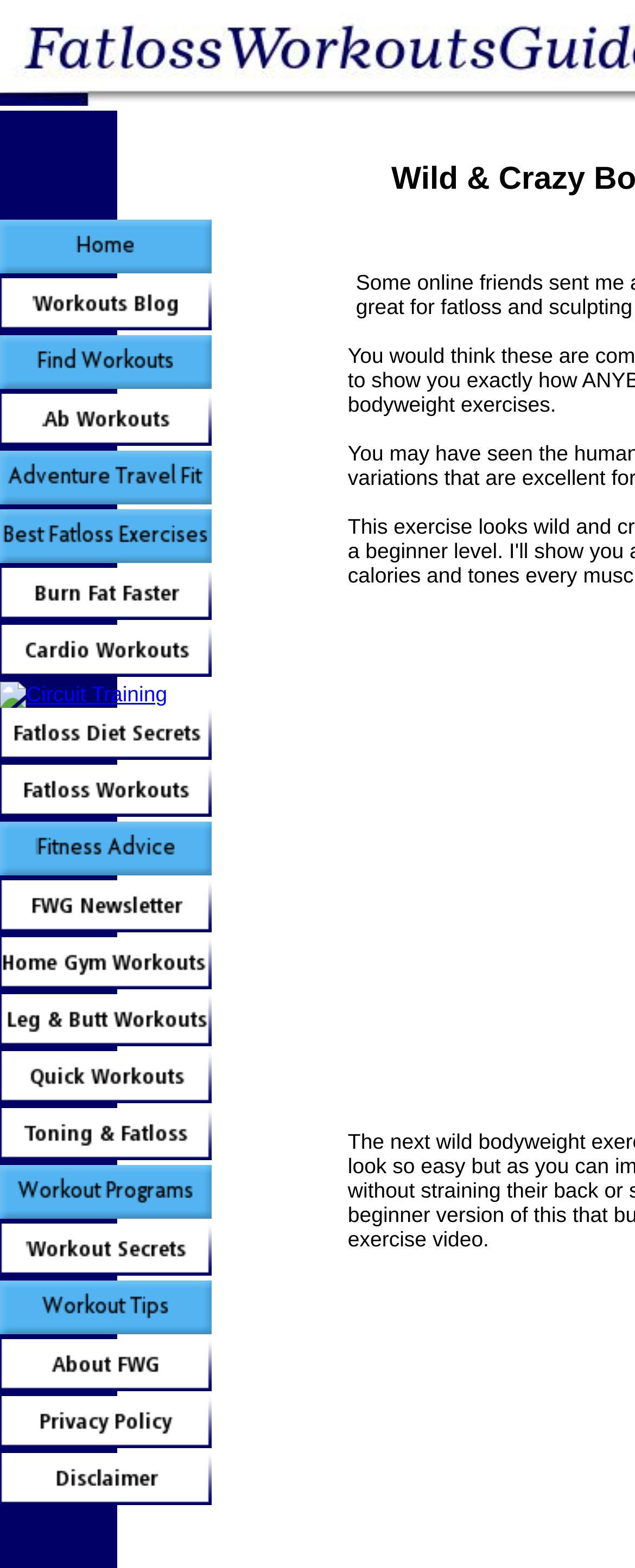Show me the bounding box coordinates of the clickable region to achieve the task as per the instruction: "Click on Home".

[0.0, 0.162, 0.333, 0.177]